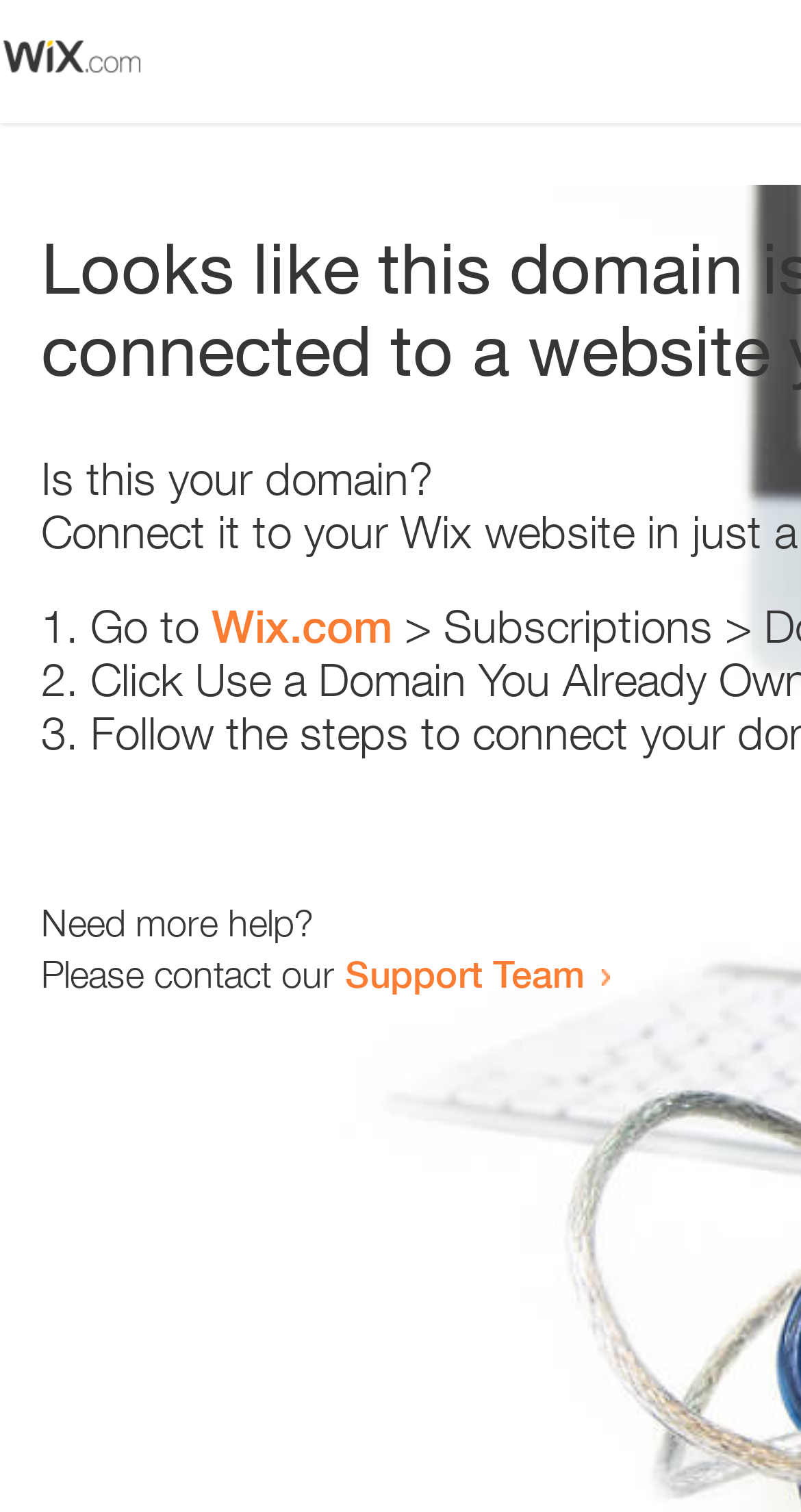How many sentences are there in the webpage?
Give a one-word or short-phrase answer derived from the screenshot.

4